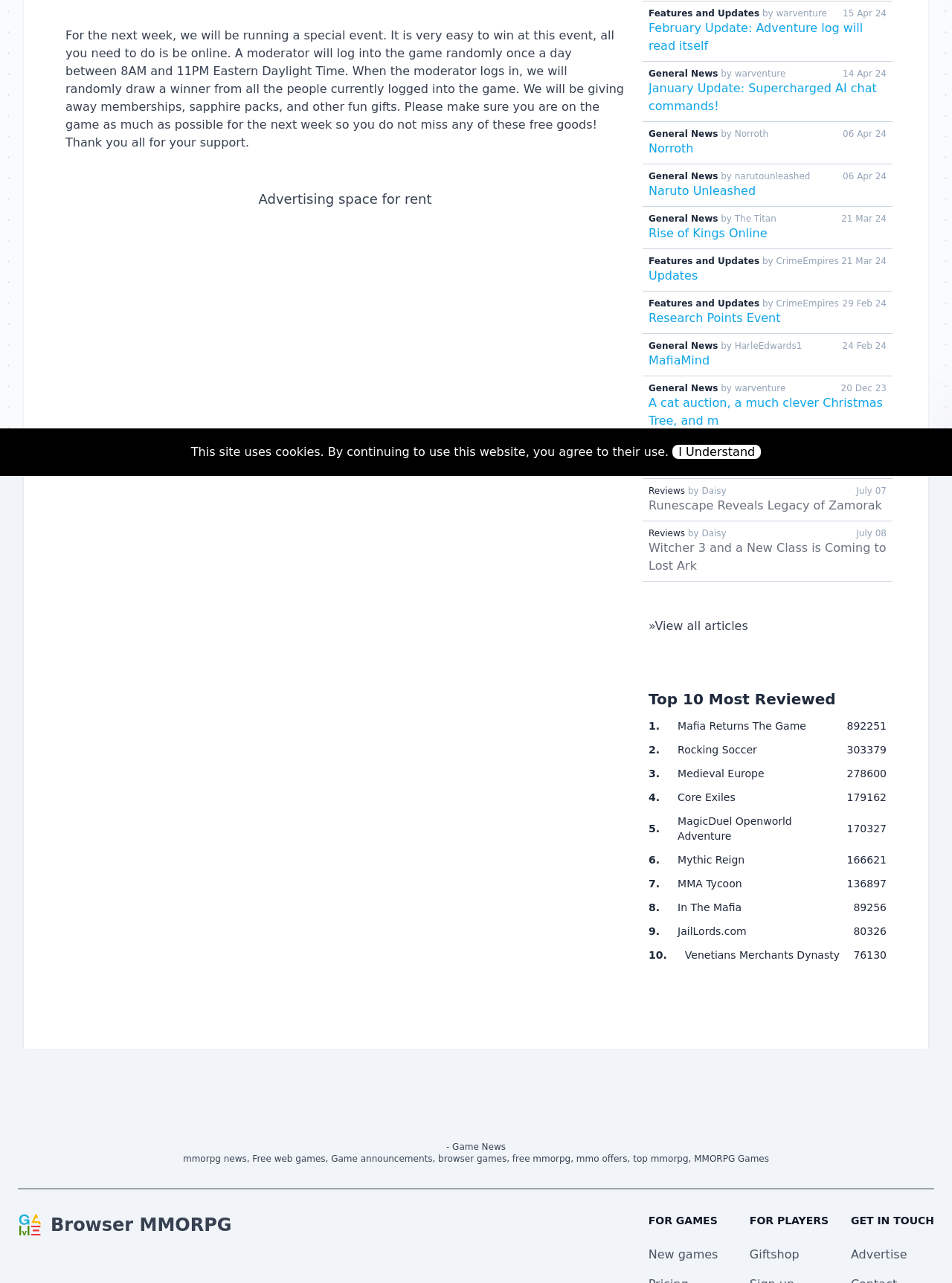Please determine the bounding box coordinates, formatted as (top-left x, top-left y, bottom-right x, bottom-right y), with all values as floating point numbers between 0 and 1. Identify the bounding box of the region described as: Rise of Kings Online

[0.681, 0.175, 0.806, 0.189]